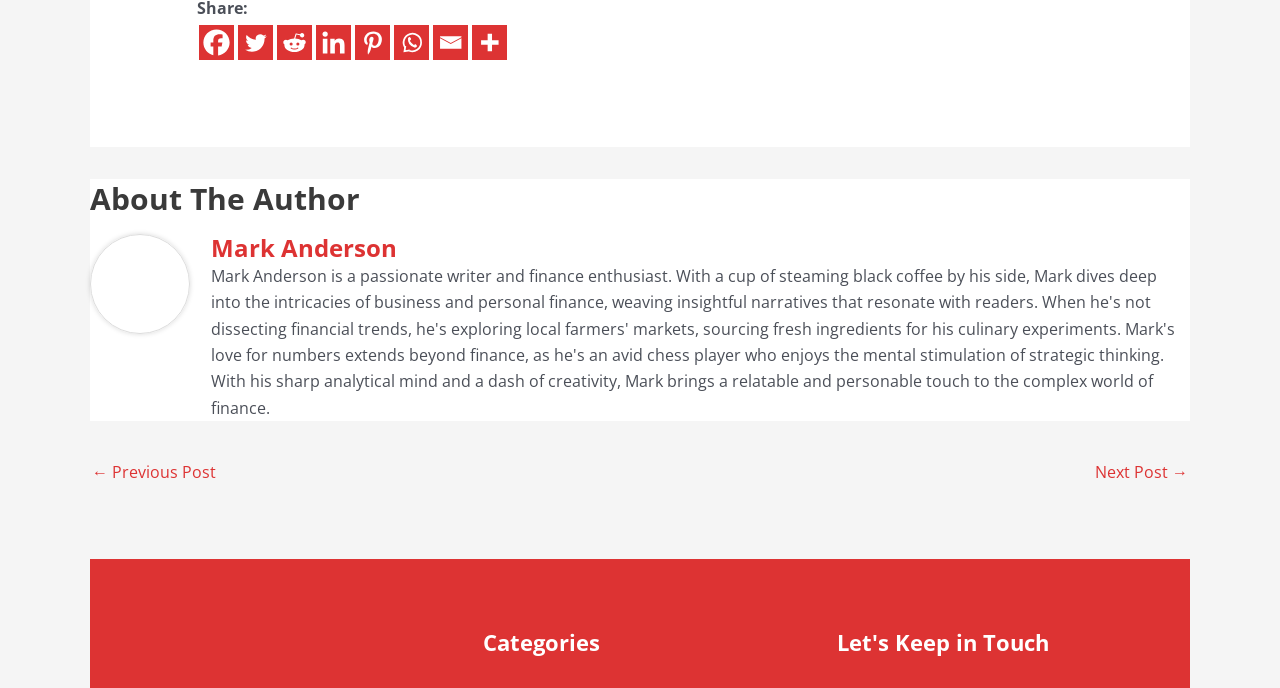What are the navigation options?
Please provide a detailed answer to the question.

I found a navigation section labeled 'Post navigation' which has two links: '← Previous Post' and 'Next Post →'. These are likely navigation options to move between posts.